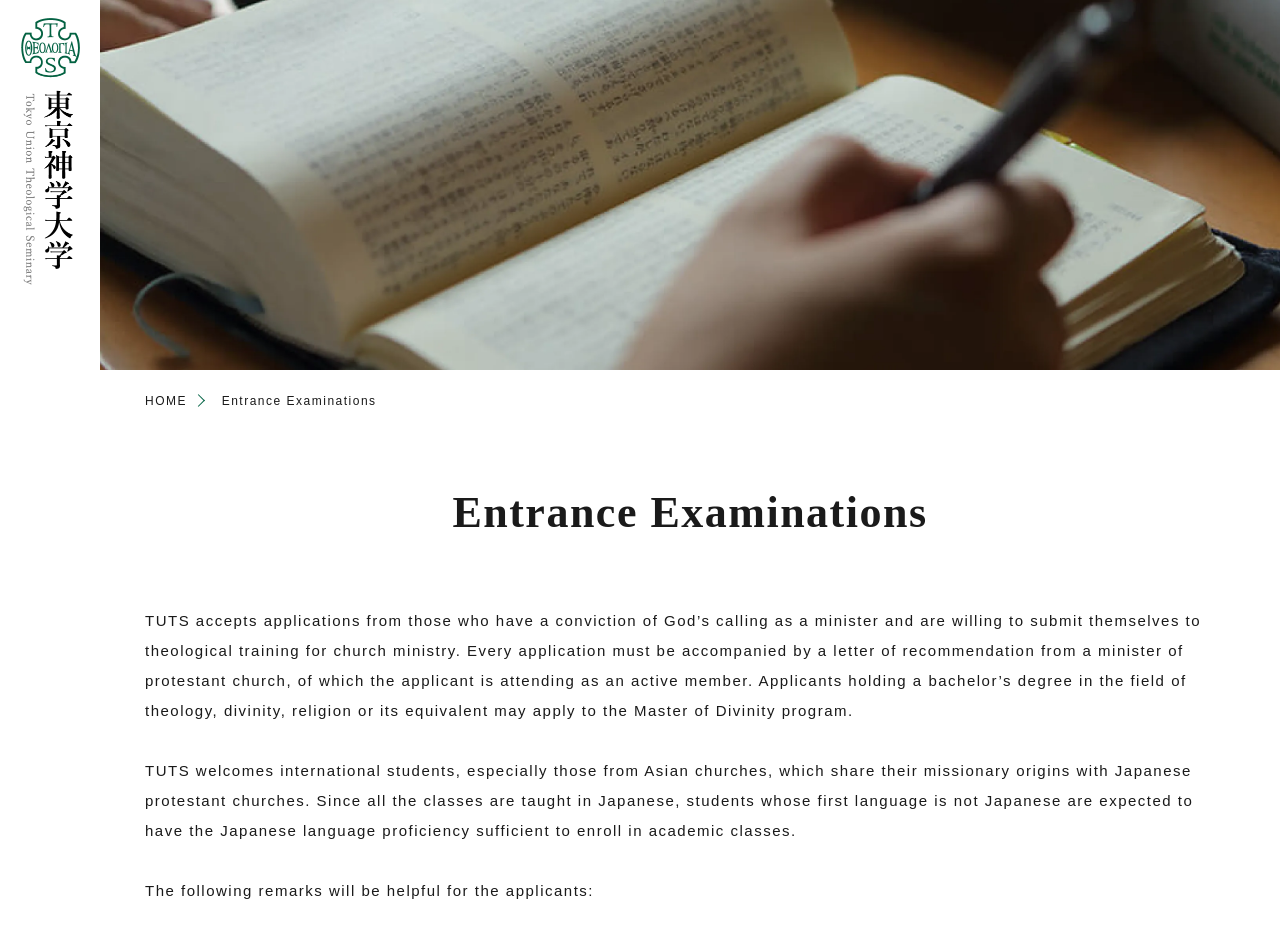Look at the image and answer the question in detail:
What type of students does TUTS welcome?

The webpage specifically mentions that TUTS welcomes international students, especially those from Asian churches, which share their missionary origins with Japanese Protestant churches.